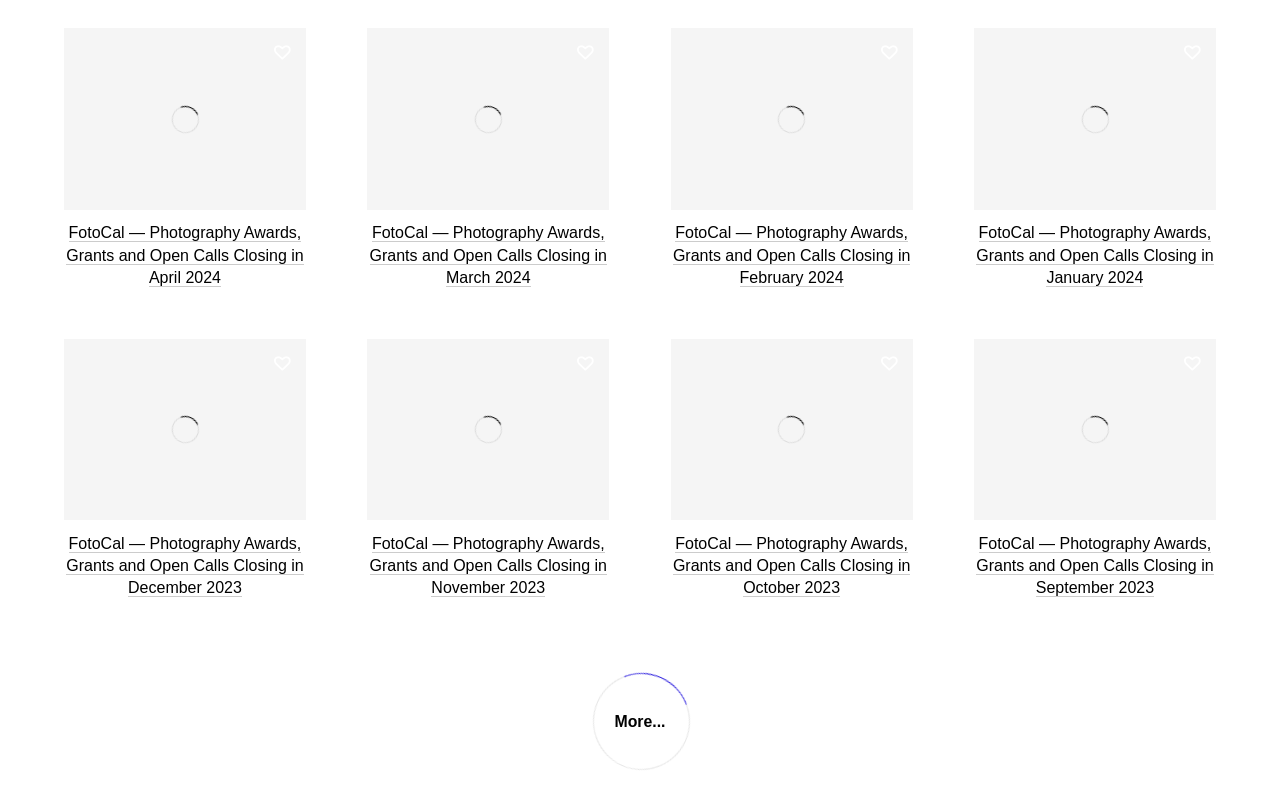Pinpoint the bounding box coordinates of the clickable element needed to complete the instruction: "Click the 'More...' link". The coordinates should be provided as four float numbers between 0 and 1: [left, top, right, bottom].

[0.463, 0.858, 0.537, 0.979]